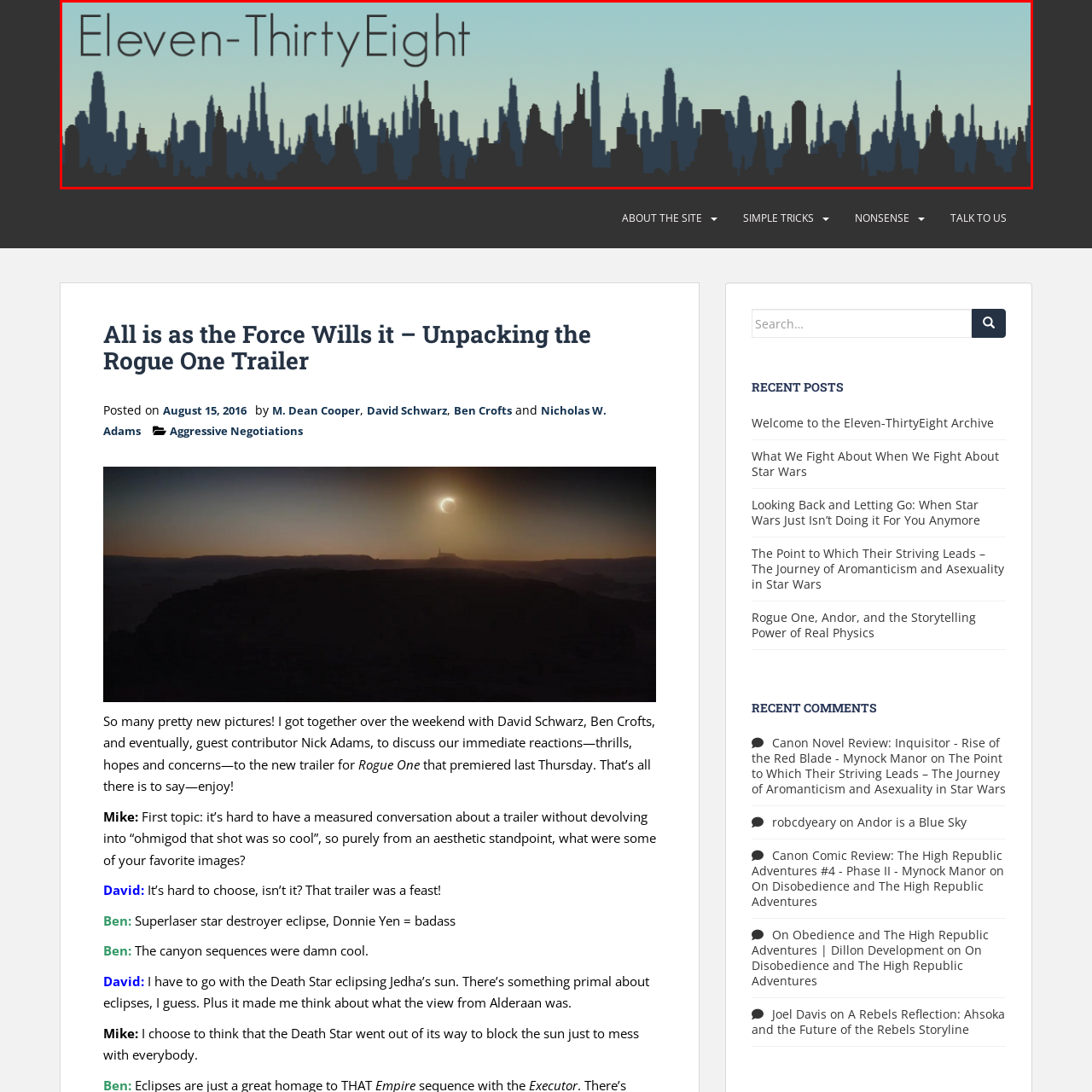What is the theme of the website 'Eleven-ThirtyEight'?
Direct your attention to the image encased in the red bounding box and answer the question thoroughly, relying on the visual data provided.

The caption states that the website 'Eleven-ThirtyEight' focuses on discussions and explorations of pop culture, particularly relating to the 'Star Wars' franchise, indicating that the theme of the website is pop culture with a focus on Star Wars.